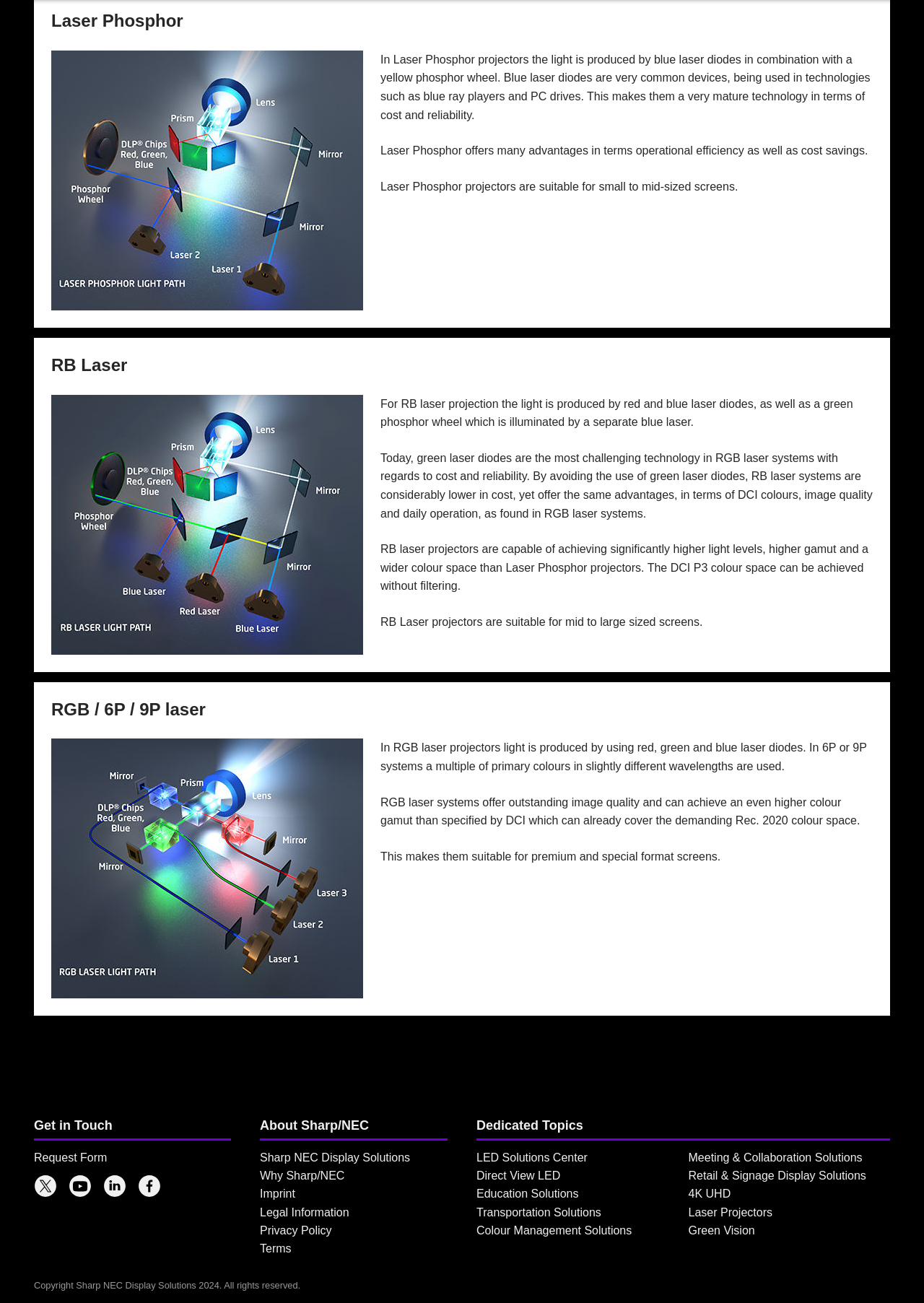Please specify the bounding box coordinates of the element that should be clicked to execute the given instruction: 'Visit 'Sharp NEC X feed''. Ensure the coordinates are four float numbers between 0 and 1, expressed as [left, top, right, bottom].

[0.037, 0.901, 0.062, 0.919]